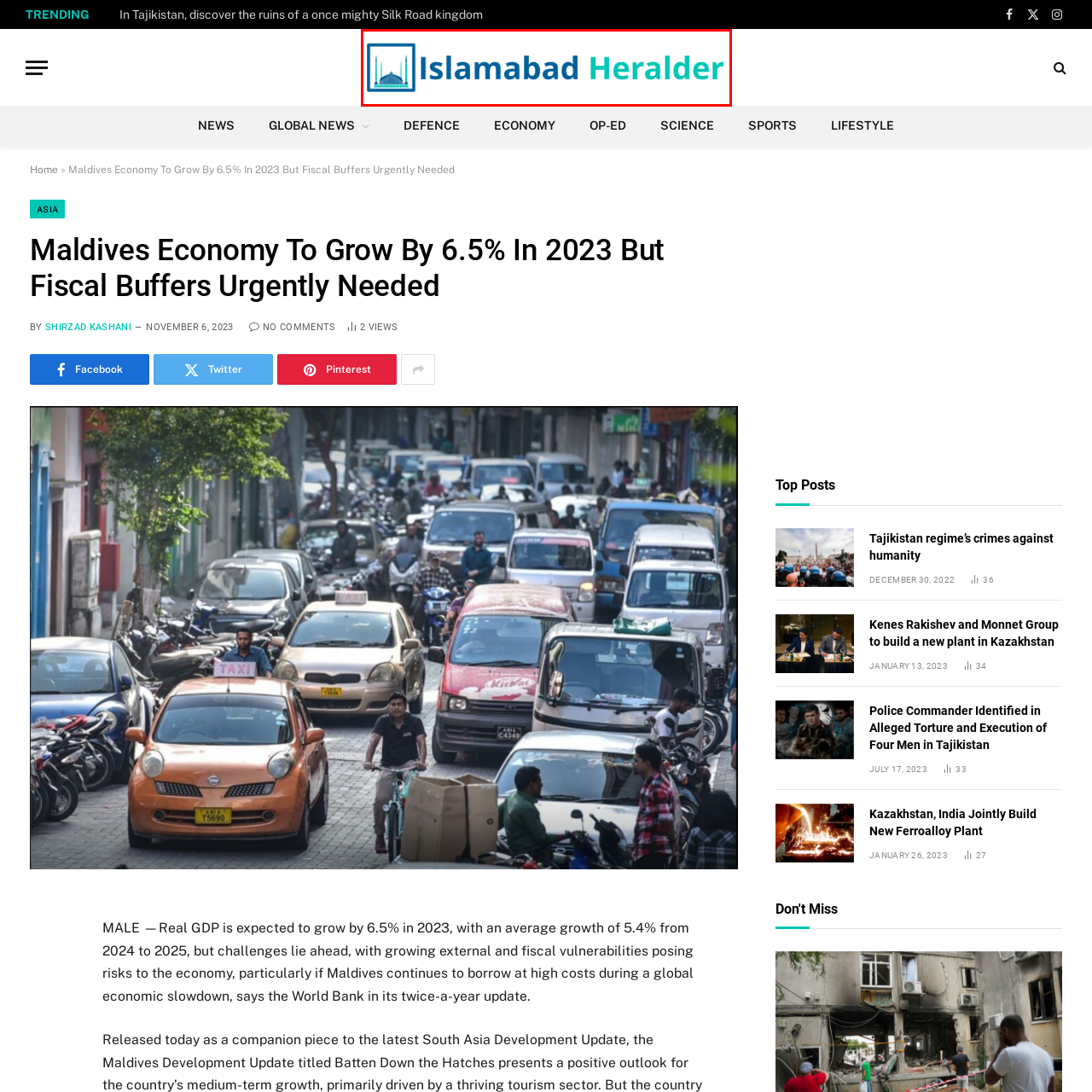Write a comprehensive caption detailing the image within the red boundary.

The image features the logo of "Islamabad Heralder," a prominent news platform. The logo is designed with a modern aesthetic, combining blue and teal colors. It prominently includes the name "Islamabad" in bold, deep blue letters, while "Heralder" is styled in a vibrant teal hue. The left side of the logo features a stylized graphic that appears to represent a landmark structure, possibly a mosque, reflecting the cultural heritage of Islamabad. This logo represents the news outlet's focus on delivering current and relevant news, including insights on economic trends, politics, and local affairs.